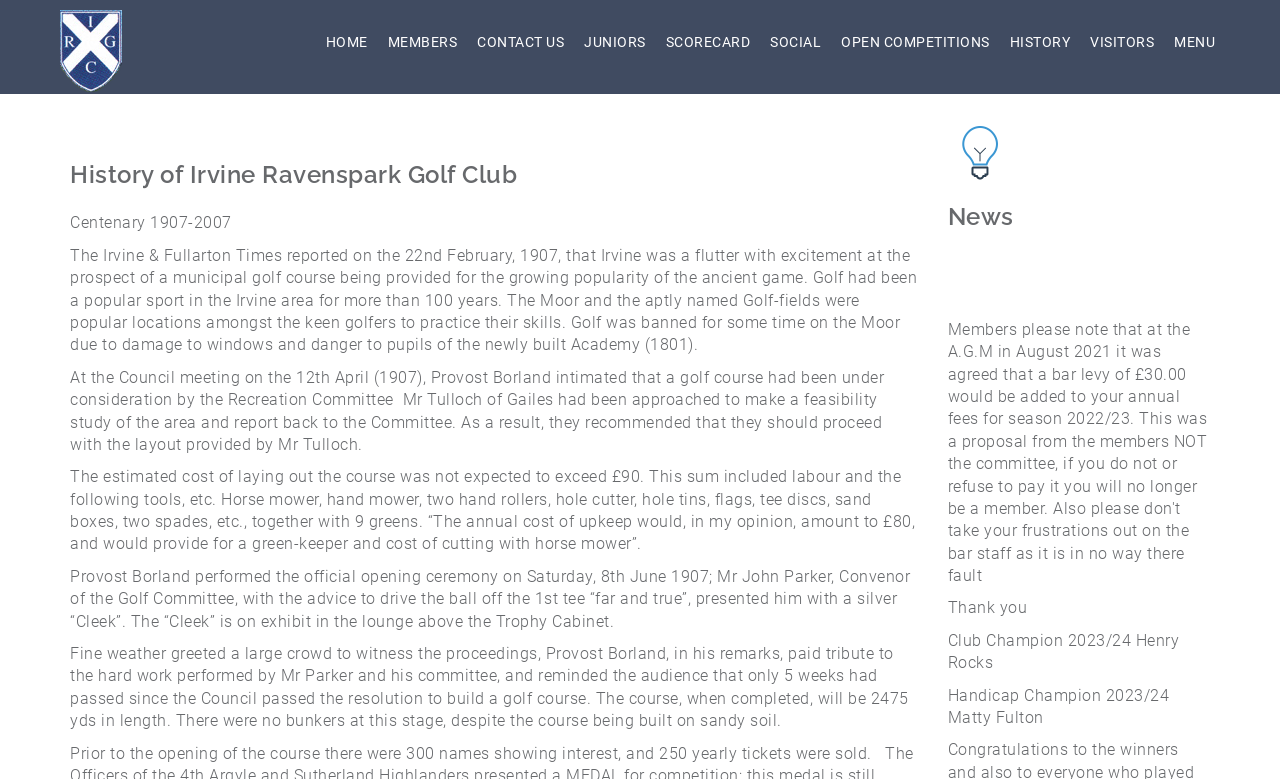What is the name of the golf club?
Look at the webpage screenshot and answer the question with a detailed explanation.

The name of the golf club can be inferred from the IRGC badge image and the text 'History of Irvine Ravenspark Golf Club' which suggests that the webpage is about Irvine Ravenspark Golf Club.